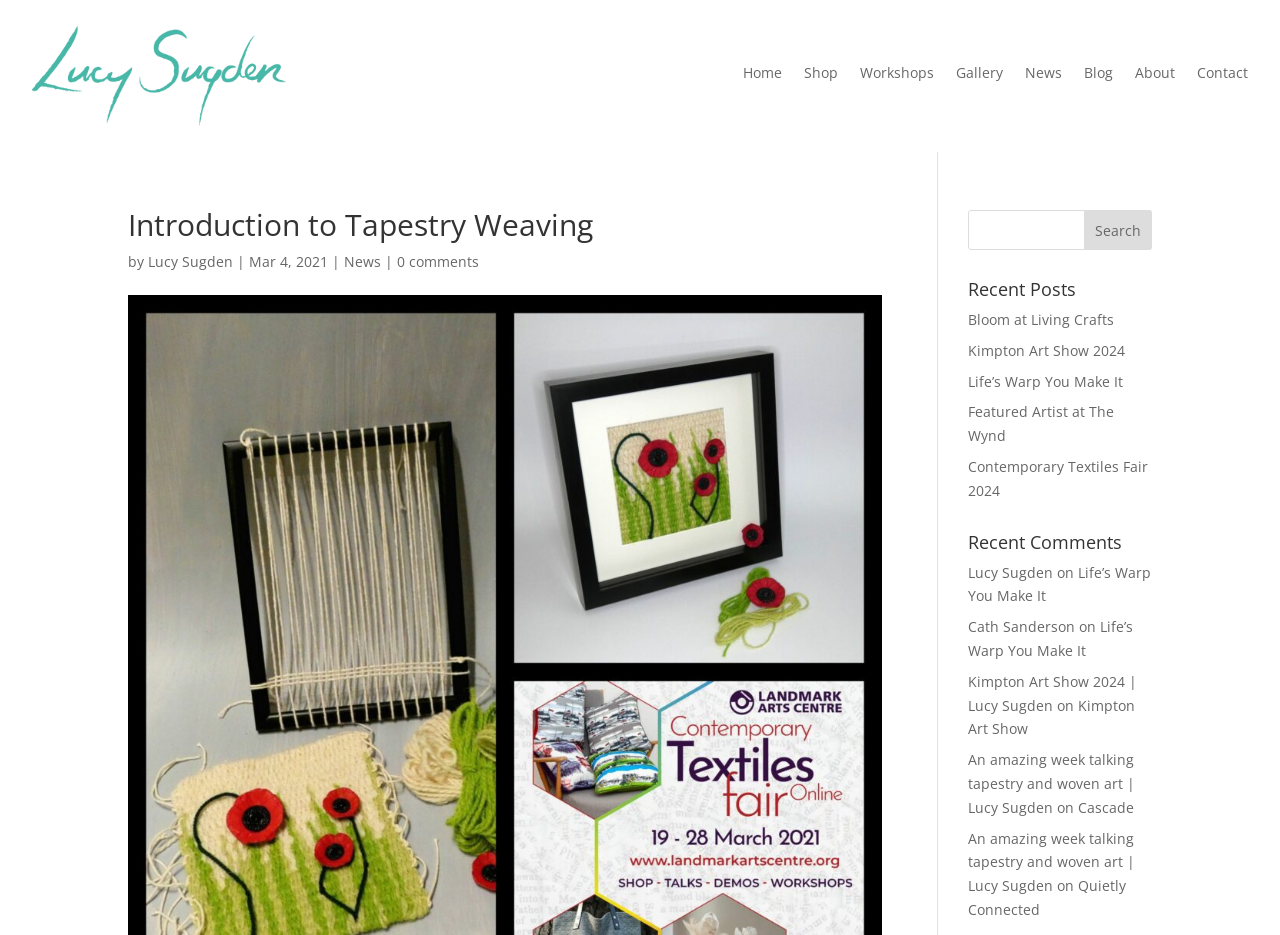Provide the bounding box coordinates, formatted as (top-left x, top-left y, bottom-right x, bottom-right y), with all values being floating point numbers between 0 and 1. Identify the bounding box of the UI element that matches the description: Kimpton Art Show

[0.756, 0.744, 0.887, 0.79]